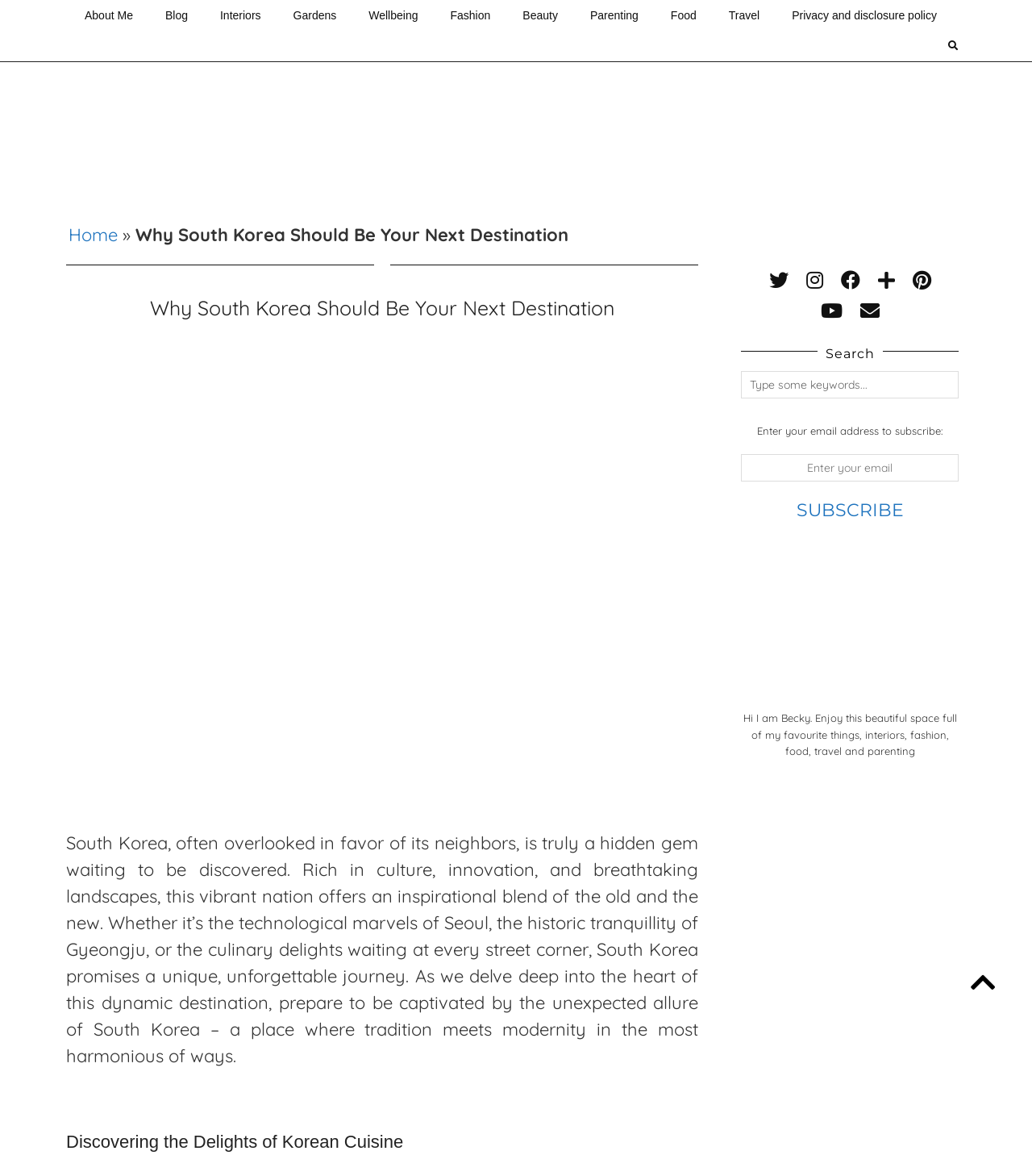Identify the bounding box coordinates of the area you need to click to perform the following instruction: "Click on the 'Kontak Kami' link".

None